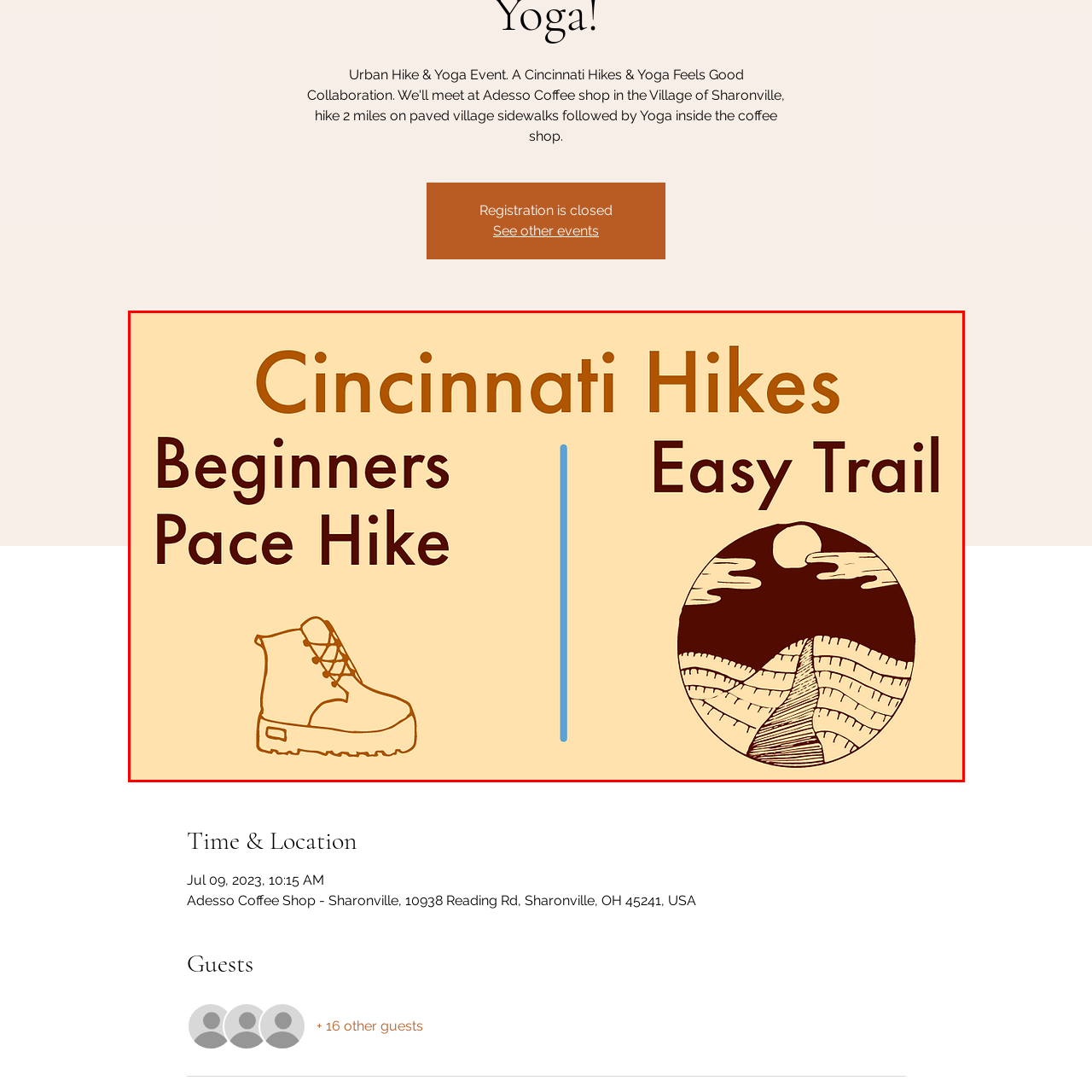What is the shape of the moon in the stylized graphic?
Inspect the image enclosed within the red bounding box and provide a detailed answer to the question, using insights from the image.

The stylized graphic of rolling hills under a crescent moon adds a scenic touch to the graphic, suggesting a peaceful outdoor experience.